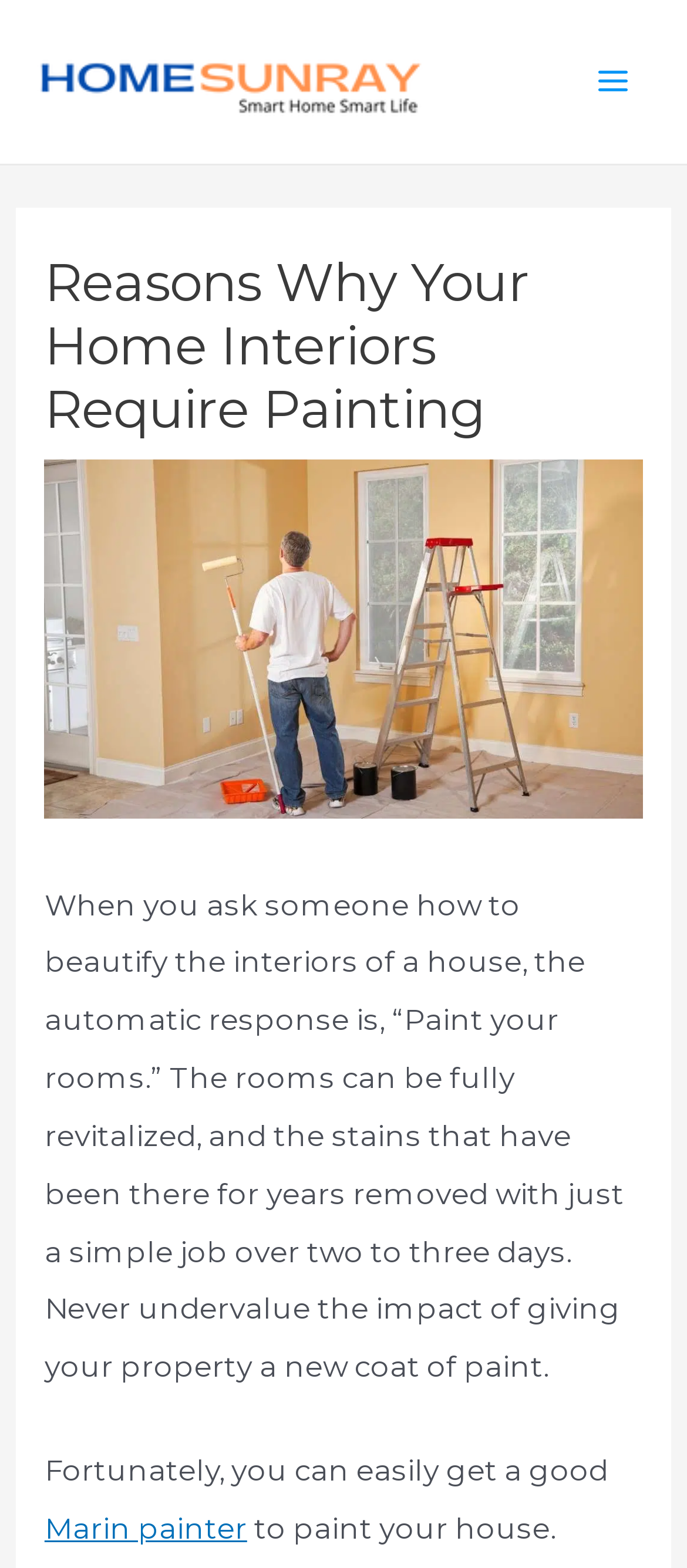Generate the text of the webpage's primary heading.

Reasons Why Your Home Interiors Require Painting